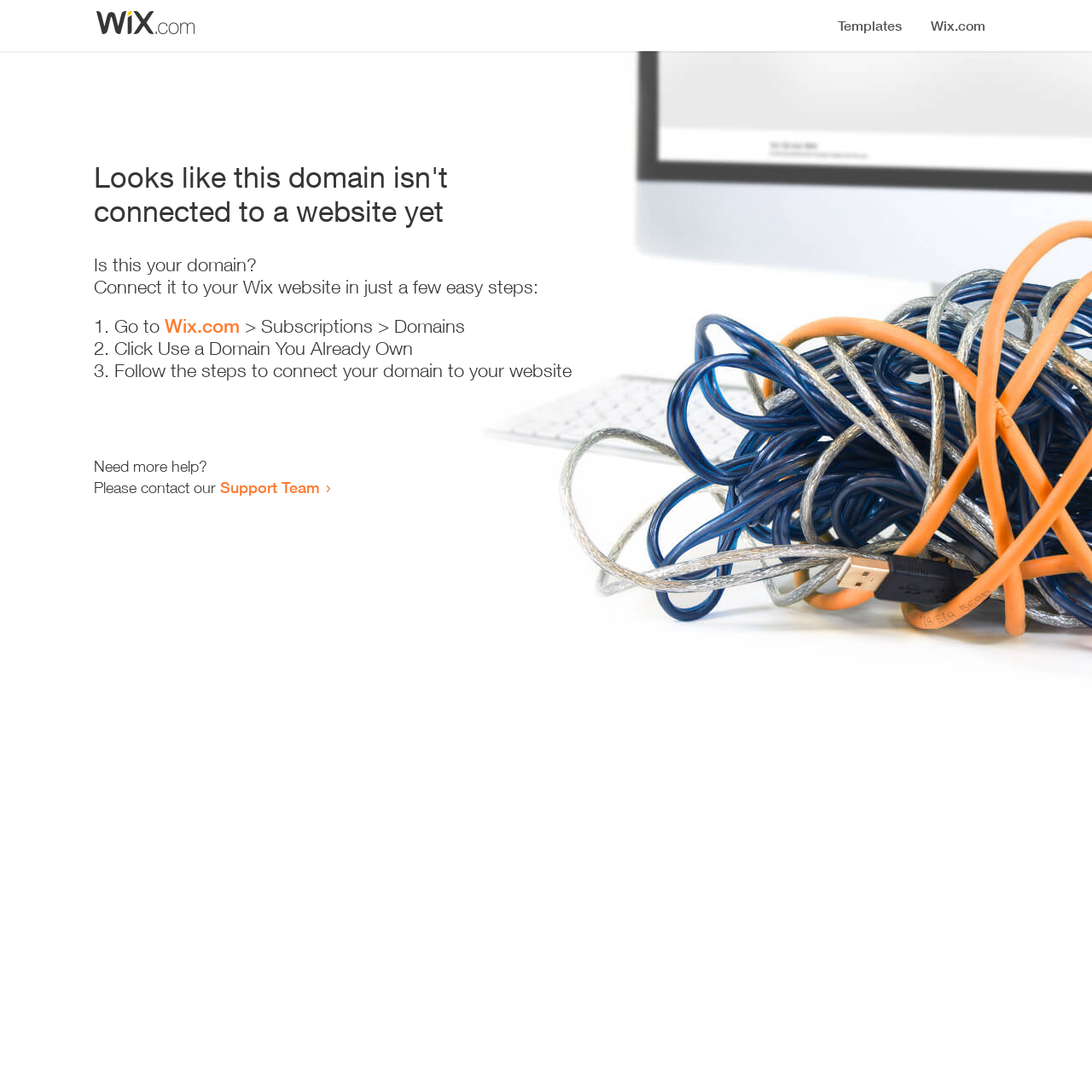What is the current status of the domain?
Give a single word or phrase as your answer by examining the image.

Not connected